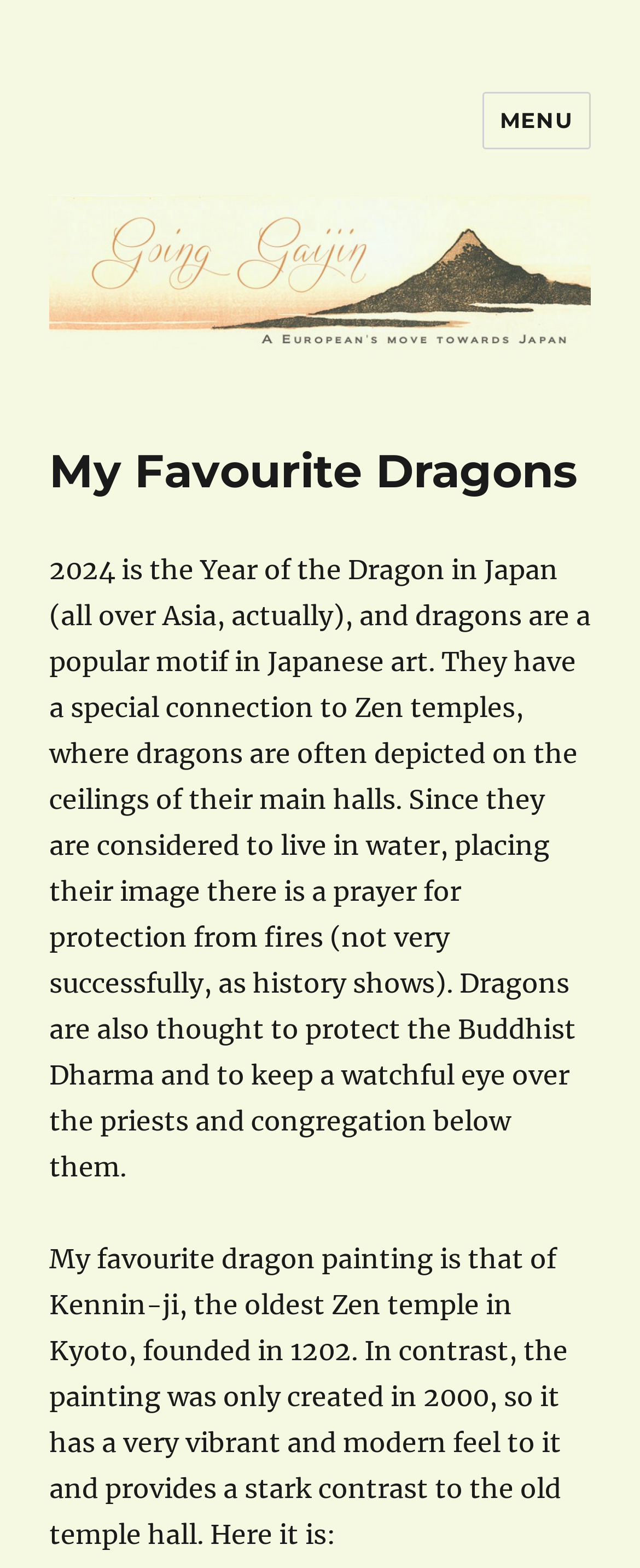Respond with a single word or phrase to the following question:
Where is the oldest Zen temple in Kyoto located?

Not mentioned